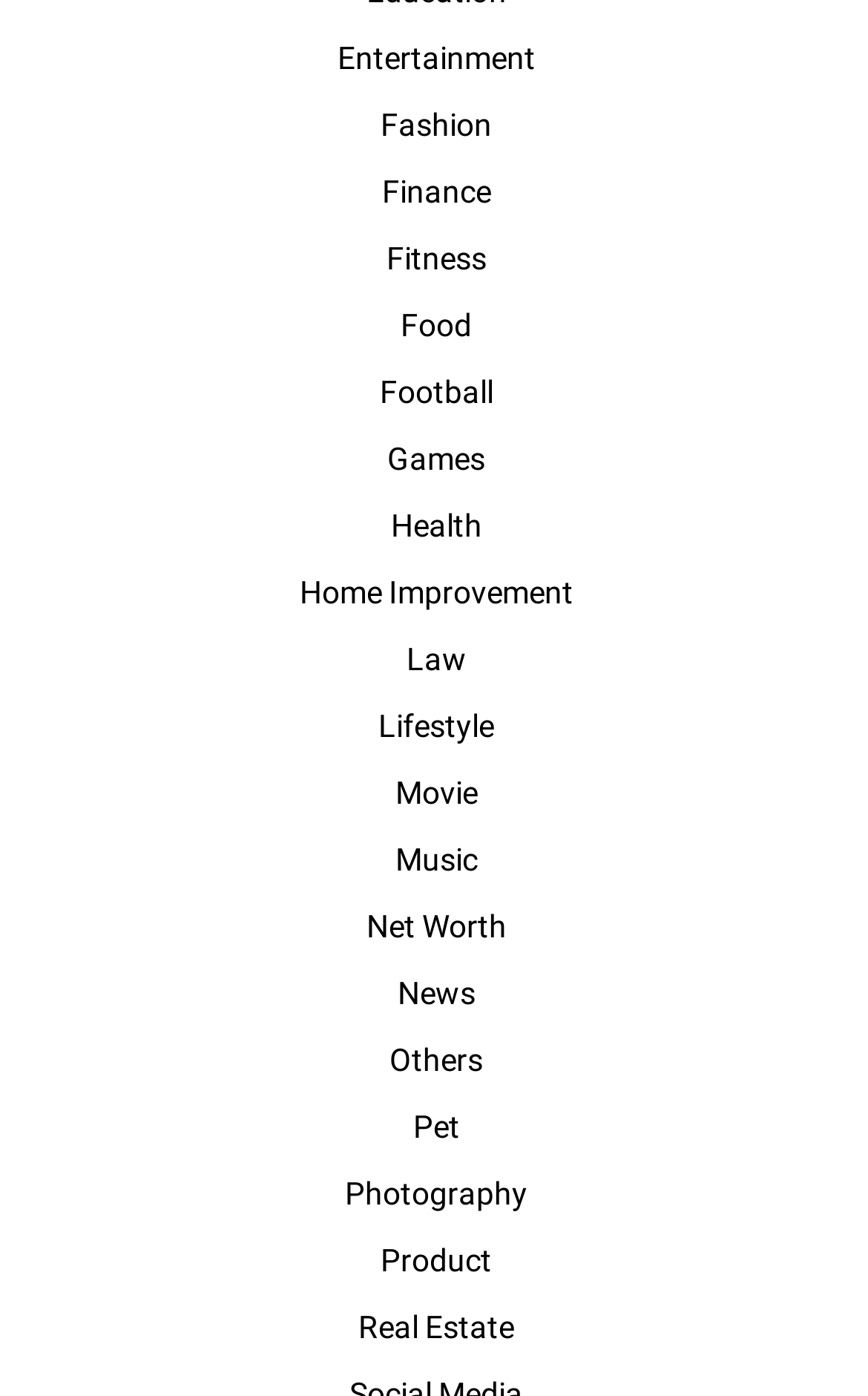Determine the bounding box coordinates of the element's region needed to click to follow the instruction: "Browse Entertainment news". Provide these coordinates as four float numbers between 0 and 1, formatted as [left, top, right, bottom].

[0.051, 0.018, 0.949, 0.066]